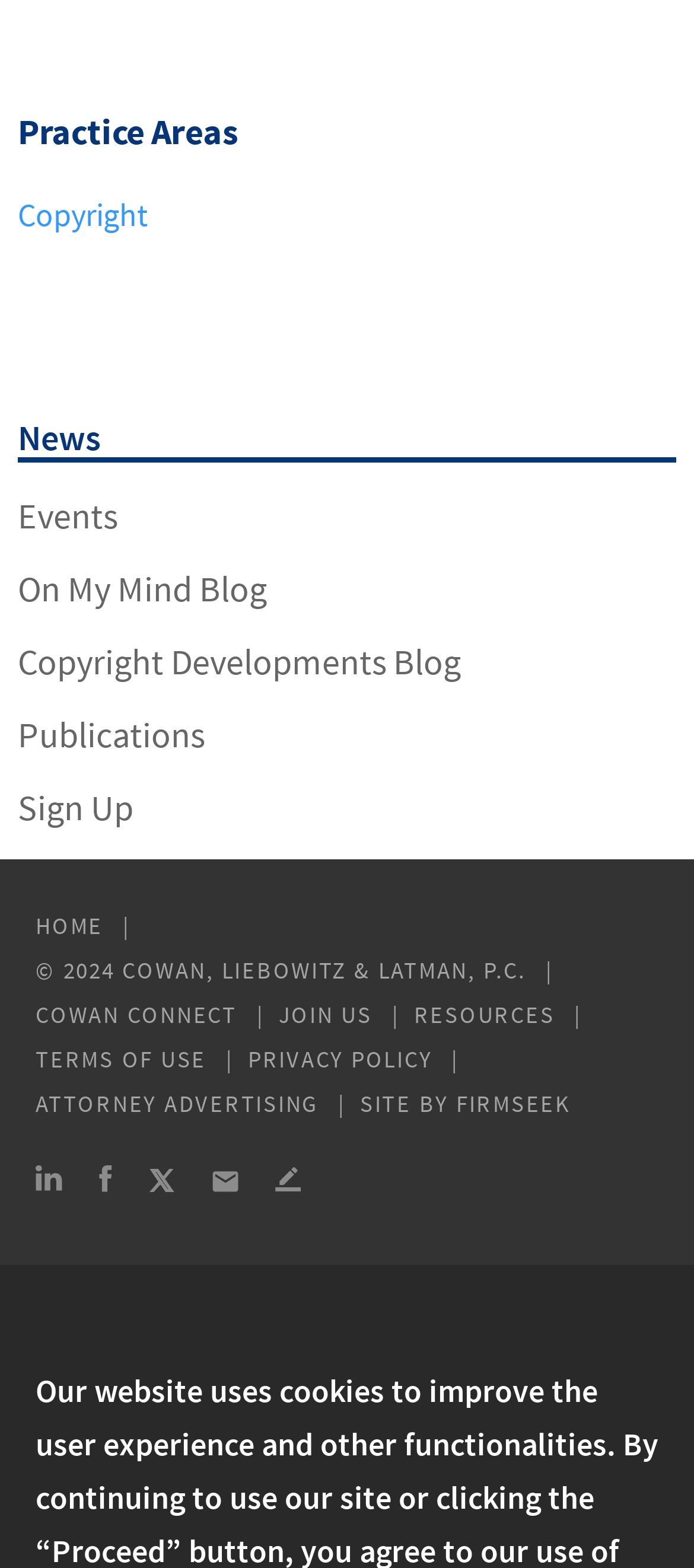Give a one-word or one-phrase response to the question:
What is the purpose of the 'Sign Up' link?

To receive updates or newsletters